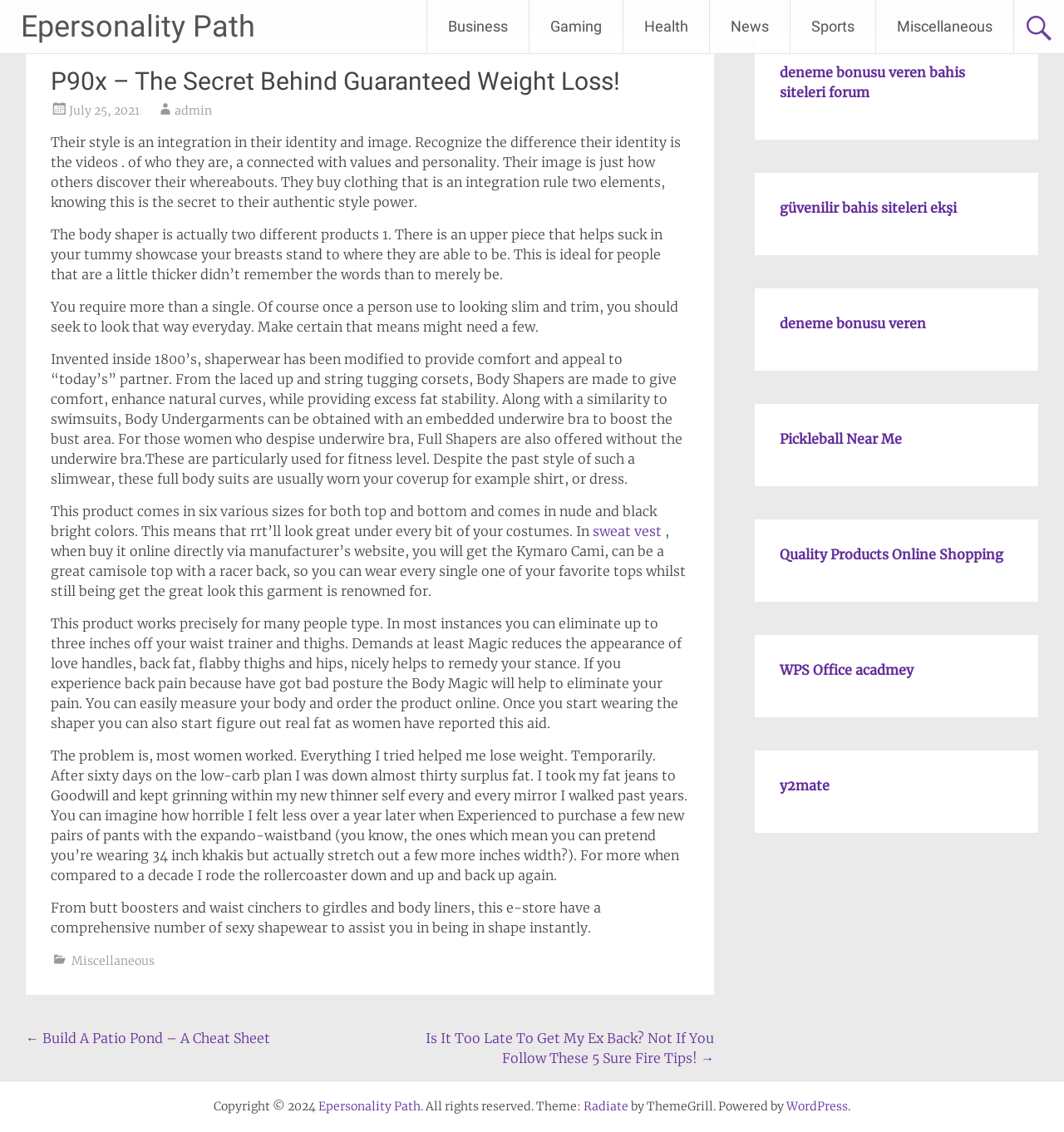Please identify and generate the text content of the webpage's main heading.

P90x – The Secret Behind Guaranteed Weight Loss!